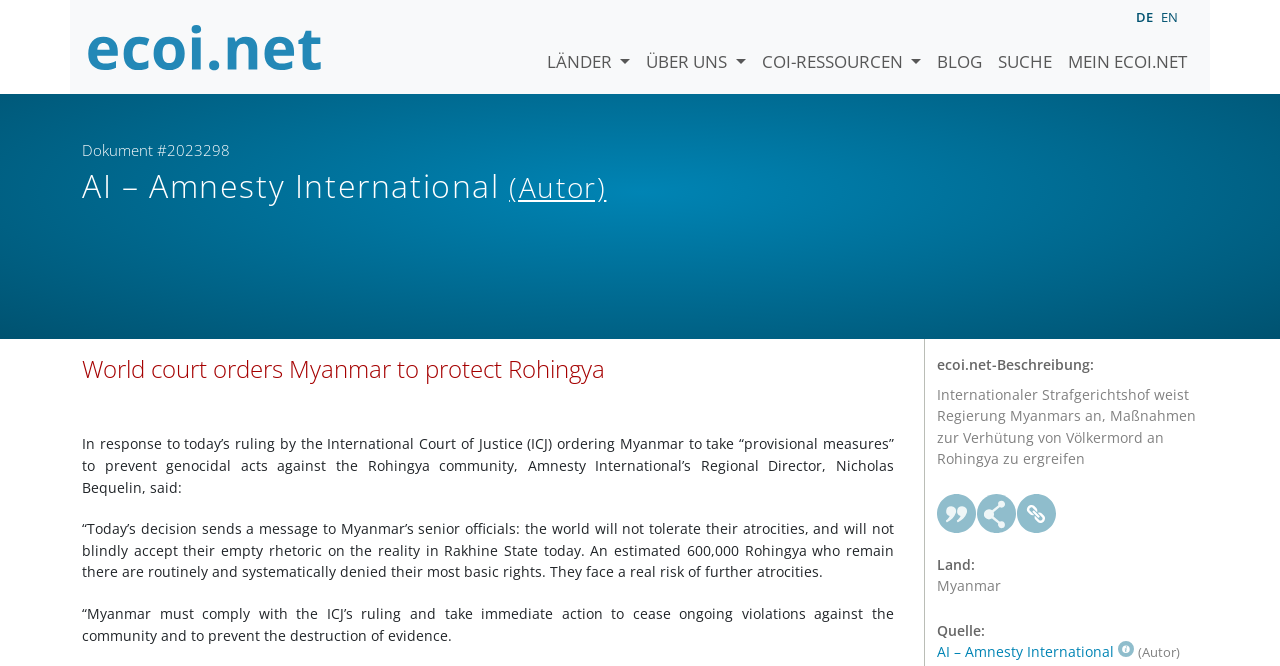Determine the bounding box coordinates of the region that needs to be clicked to achieve the task: "search for something".

[0.773, 0.029, 0.828, 0.112]